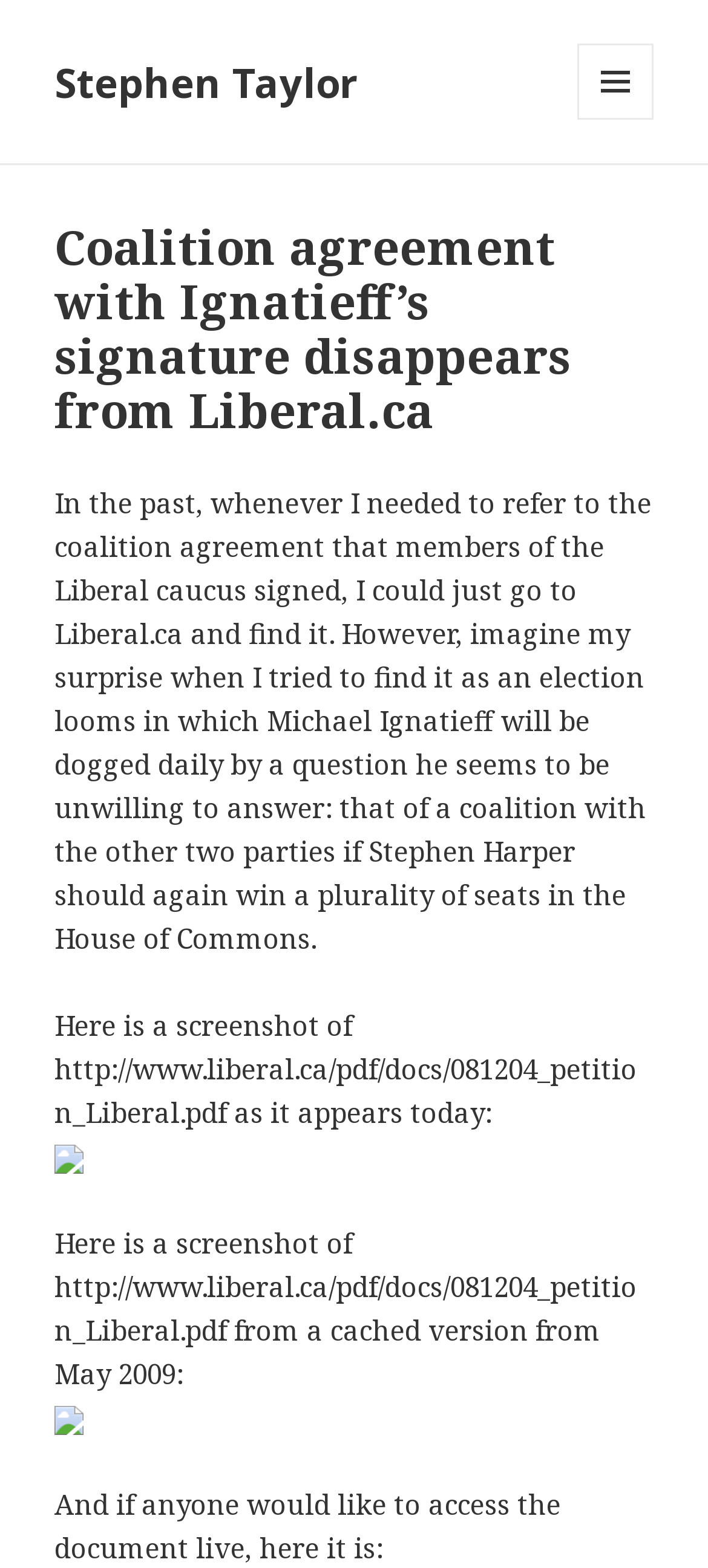Find the bounding box of the UI element described as: "Menu and widgets". The bounding box coordinates should be given as four float values between 0 and 1, i.e., [left, top, right, bottom].

[0.815, 0.028, 0.923, 0.076]